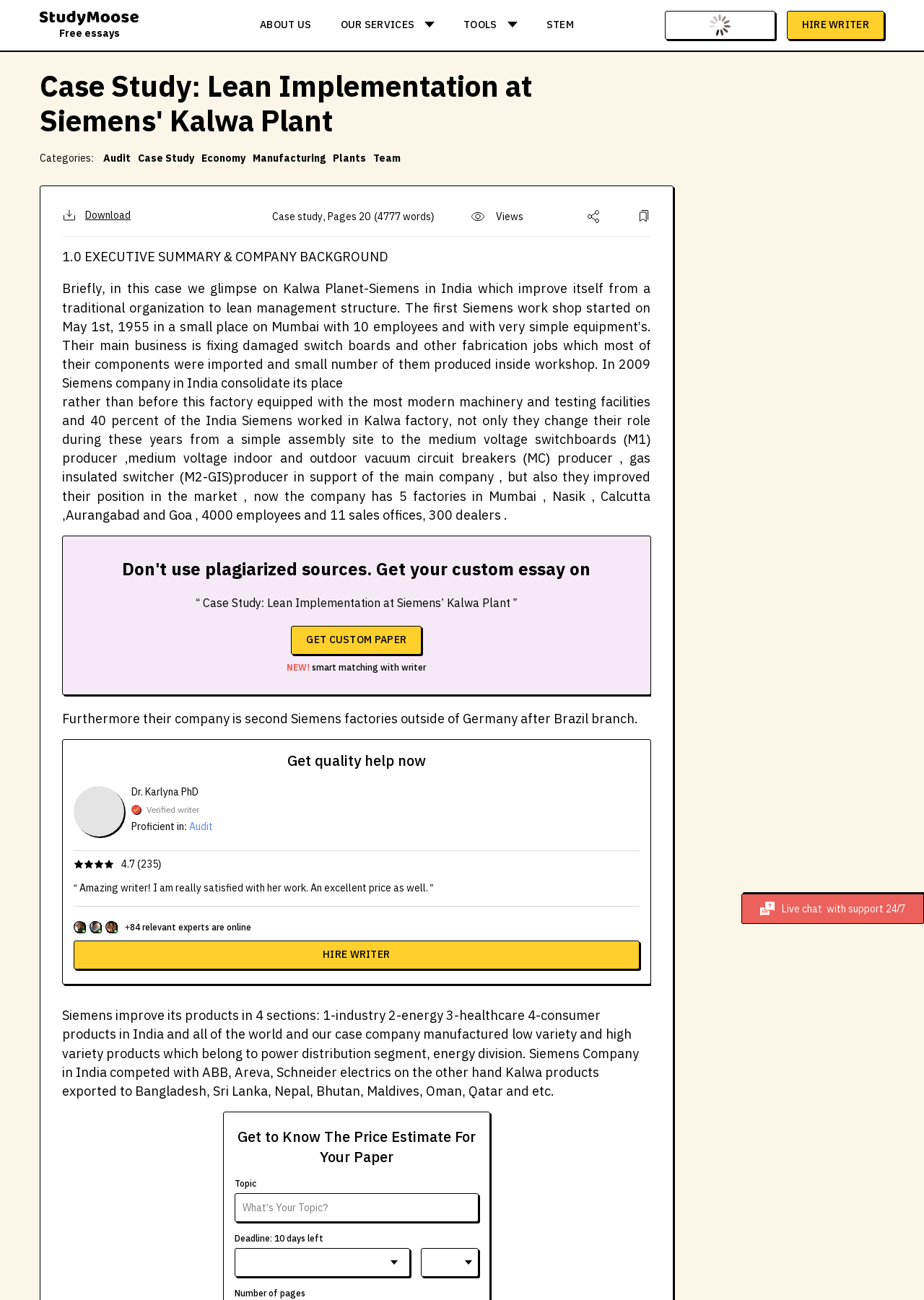Locate the bounding box coordinates of the element that should be clicked to execute the following instruction: "Click on 'STEM'".

[0.576, 0.0, 0.637, 0.039]